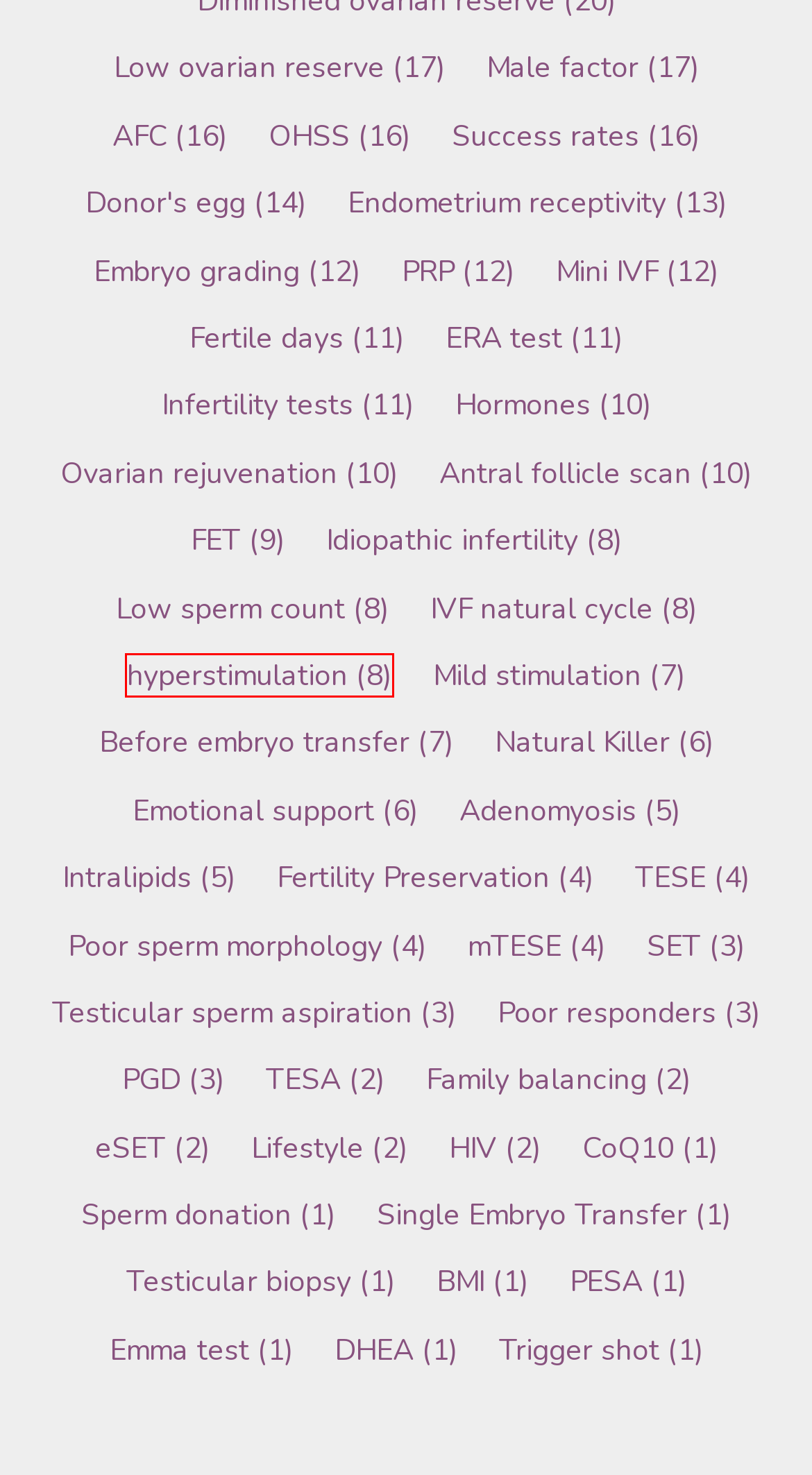Look at the screenshot of a webpage where a red bounding box surrounds a UI element. Your task is to select the best-matching webpage description for the new webpage after you click the element within the bounding box. The available options are:
A. Emotional Support • Q&A • FertiAlly.com
B. IVF Natural Cycle • Q&A • FertiAlly.com
C. Male Factor • Q&A • FertiAlly.com
D. Natural Killer • Q&A • FertiAlly.com
E. Hyperstimulation • Q&A • FertiAlly.com
F. FET • Q&A • FertiAlly.com
G. BMI • Q&A • FertiAlly.com
H. Ovarian Rejuvenation • Q&A • FertiAlly.com

E